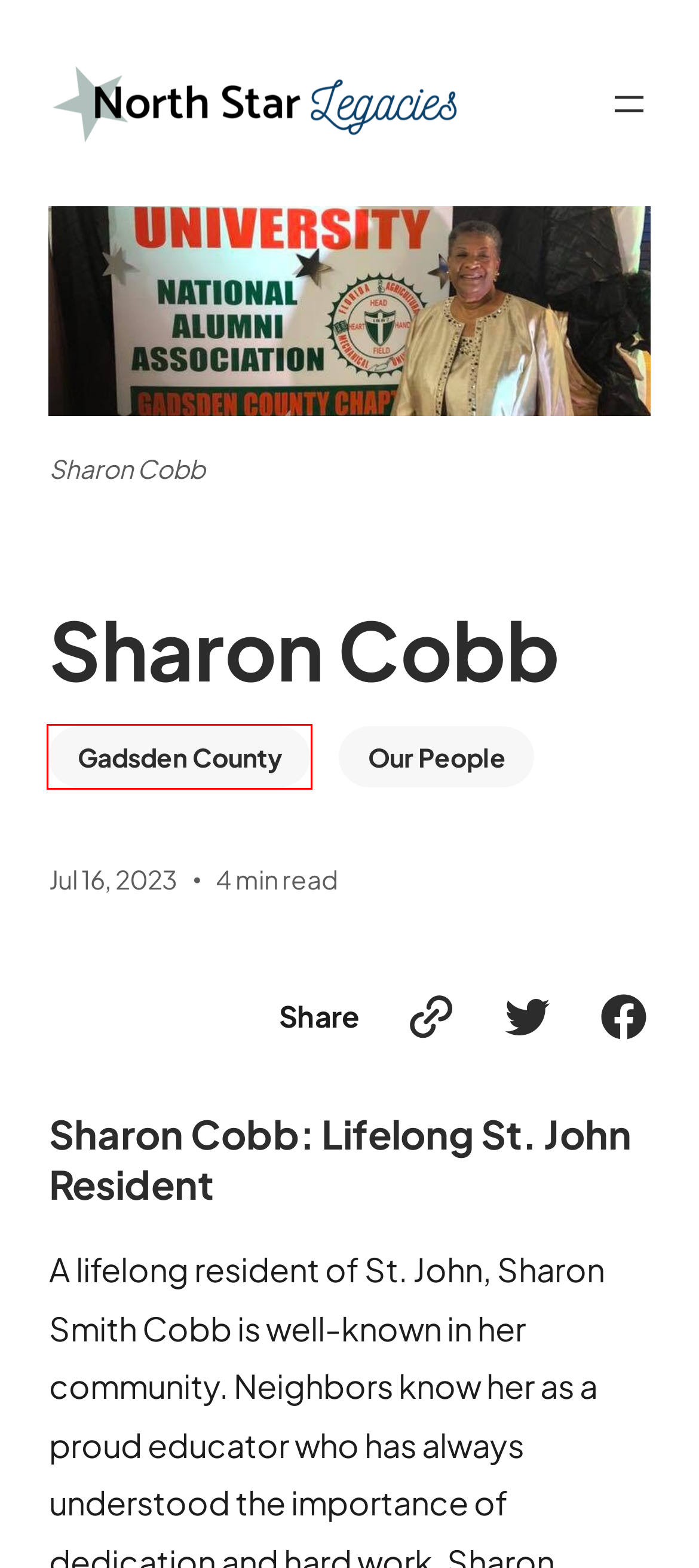Consider the screenshot of a webpage with a red bounding box around an element. Select the webpage description that best corresponds to the new page after clicking the element inside the red bounding box. Here are the candidates:
A. Contact Us - North Star Legacies
B. Gadsden People Archives - North Star Legacies
C. Jerome Maples - North Star Legacies
D. Gadsden County - North Star Legacies
E. Gadsden County Archives - North Star Legacies
F. North Star Legacy Communities: A Florida Treasure
G. About Us - North Star Legacies
H. John Price - North Star Legacies

E